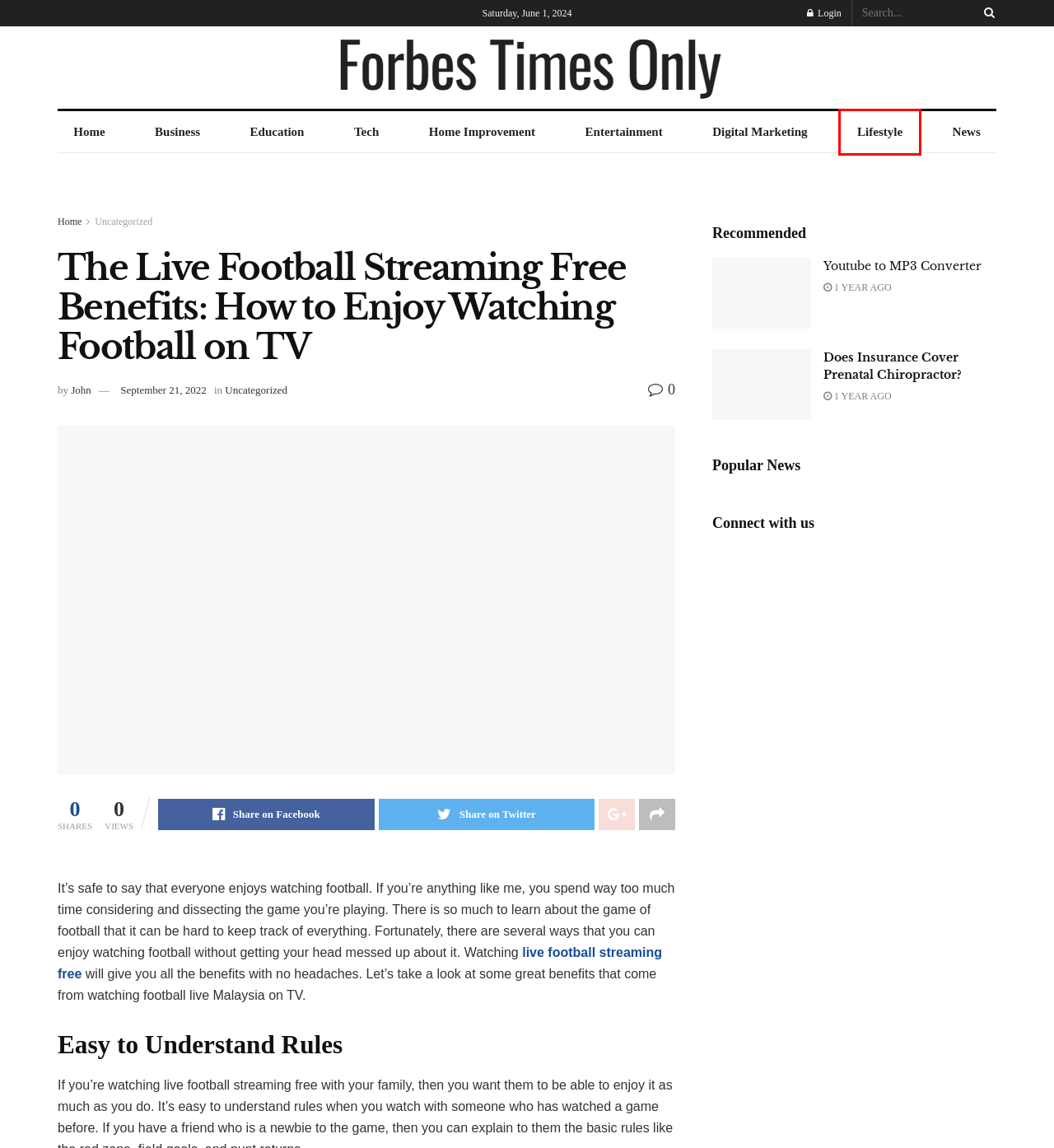Analyze the webpage screenshot with a red bounding box highlighting a UI element. Select the description that best matches the new webpage after clicking the highlighted element. Here are the options:
A. Entertainment Archives - Forbes Times Only
B. Lifestyle Archives - Forbes Times Only
C. Tech Archives - Forbes Times Only
D. Forbes Times Only
E. Home Improvement Archives - Forbes Times Only
F. Education Archives - Forbes Times Only
G. Uncategorized Archives - Forbes Times Only
H. Business Archives - Forbes Times Only

B